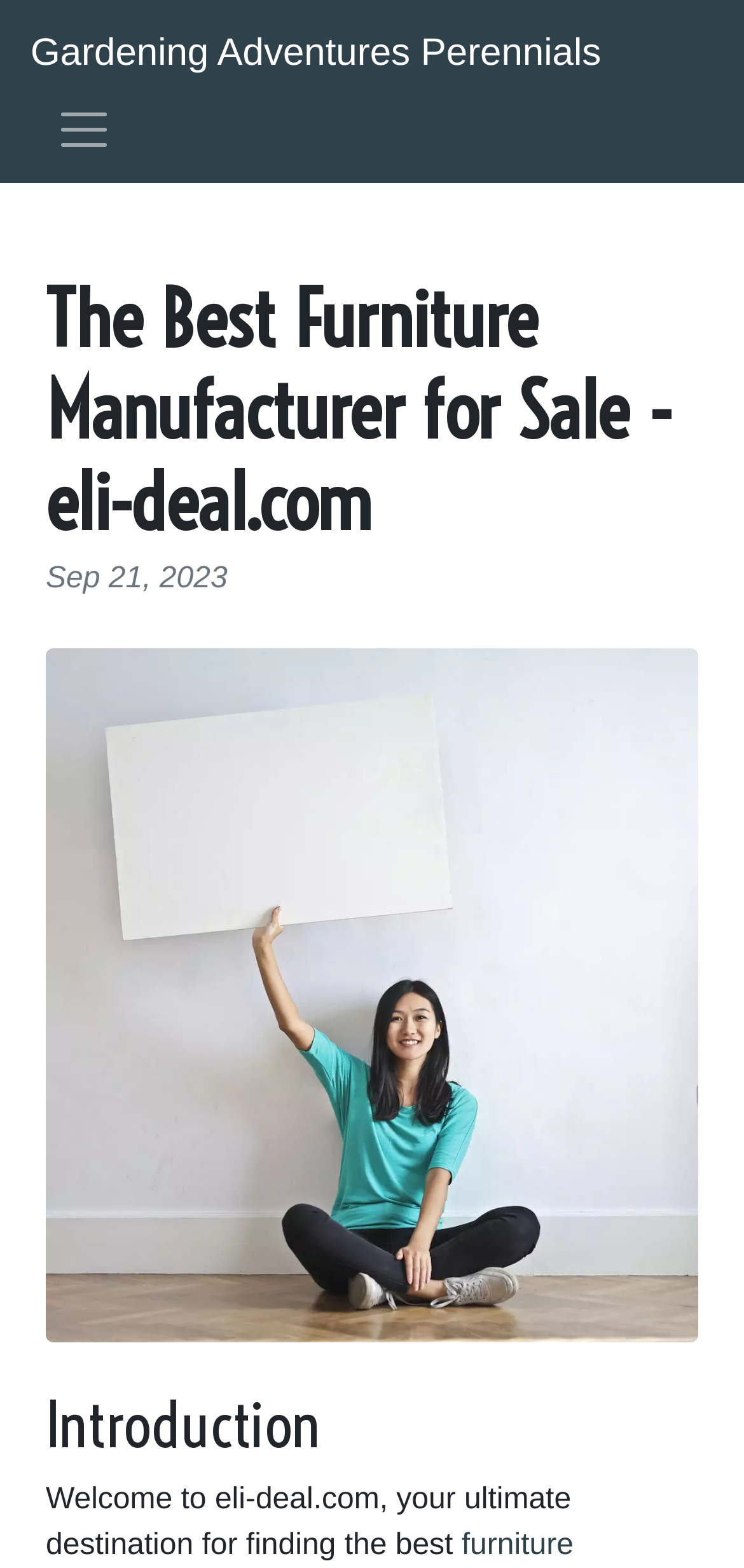What is the topic of the introduction section?
Please give a detailed answer to the question using the information shown in the image.

I found the topic of the introduction section by reading the static text element located below the heading 'Introduction', which mentions 'Welcome to eli-deal.com, your ultimate destination for finding the best...'. This suggests that the introduction section is about eli-deal.com.